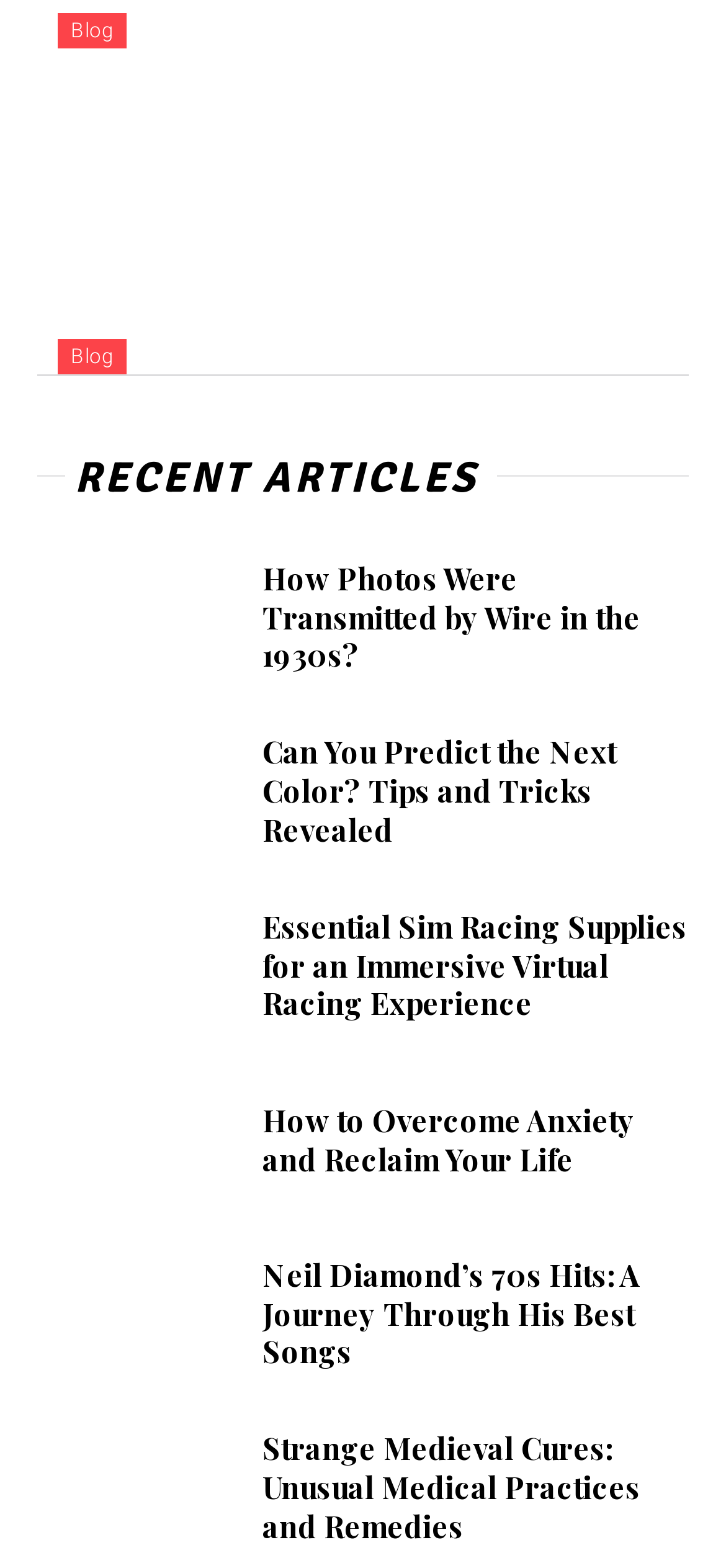Determine the bounding box for the described UI element: "name="s" placeholder="Search …" title="Search for:"".

None